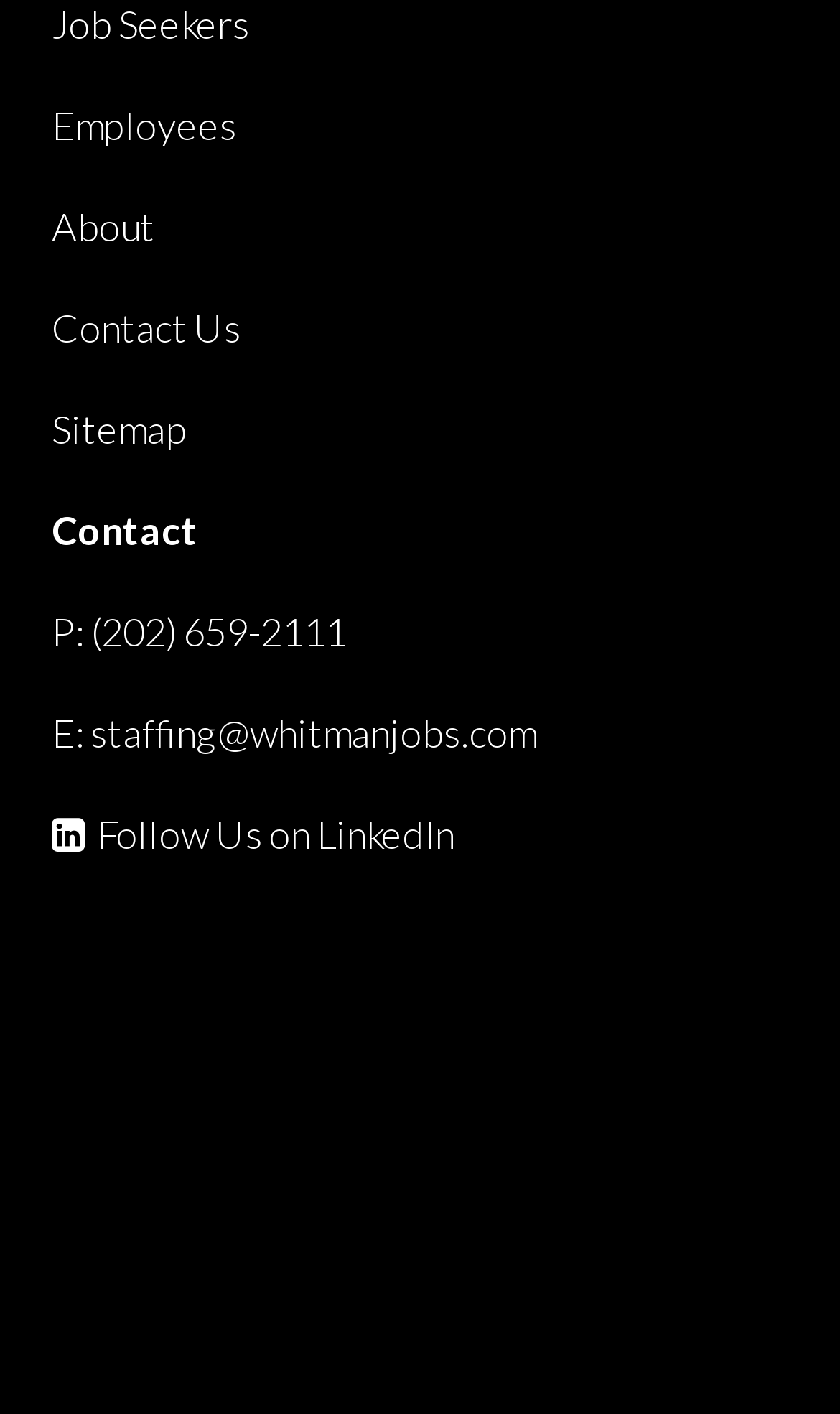Find the bounding box coordinates of the clickable area that will achieve the following instruction: "Leave a reply".

None